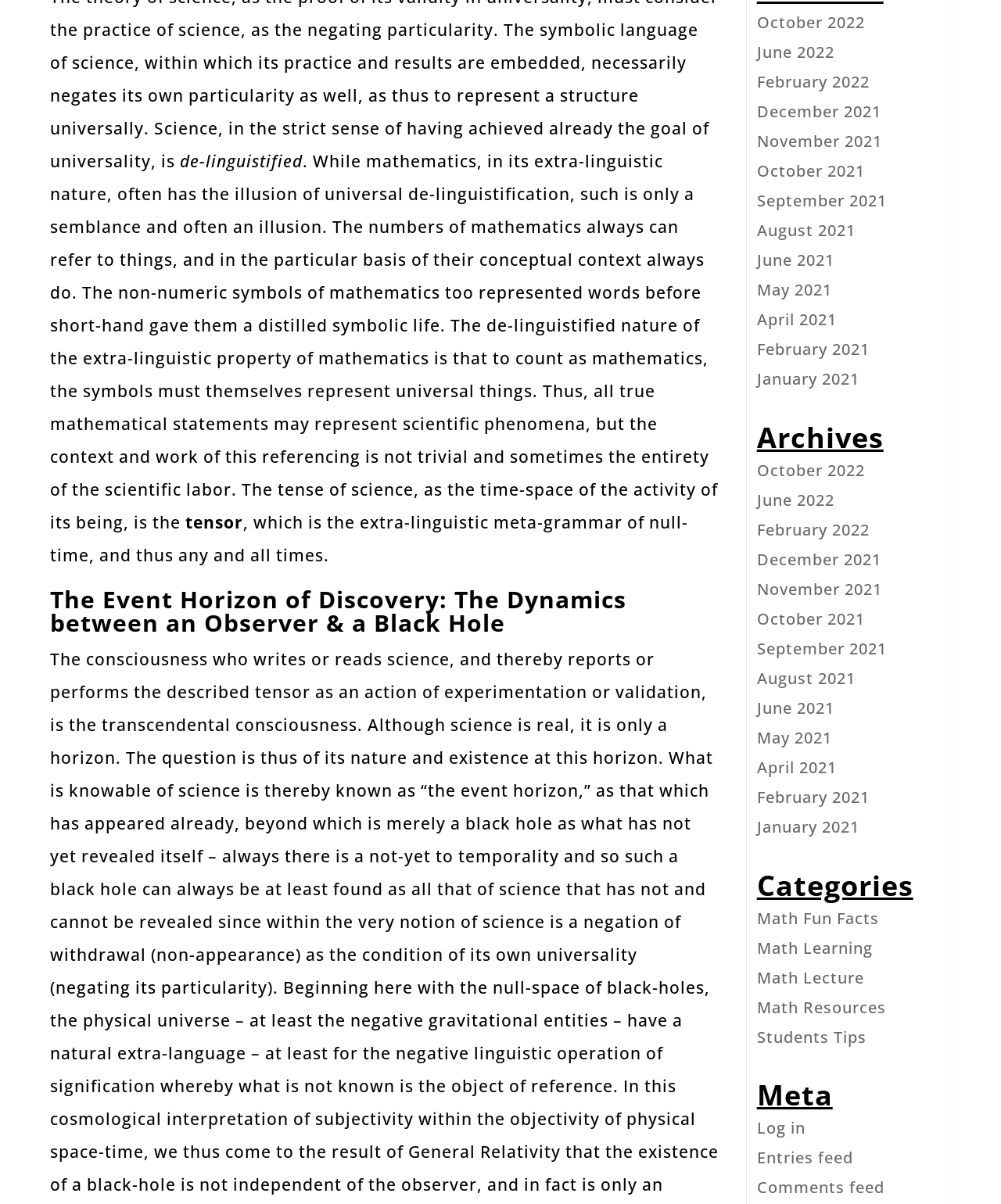What is the purpose of the 'Archives' section? From the image, respond with a single word or brief phrase.

To access past articles